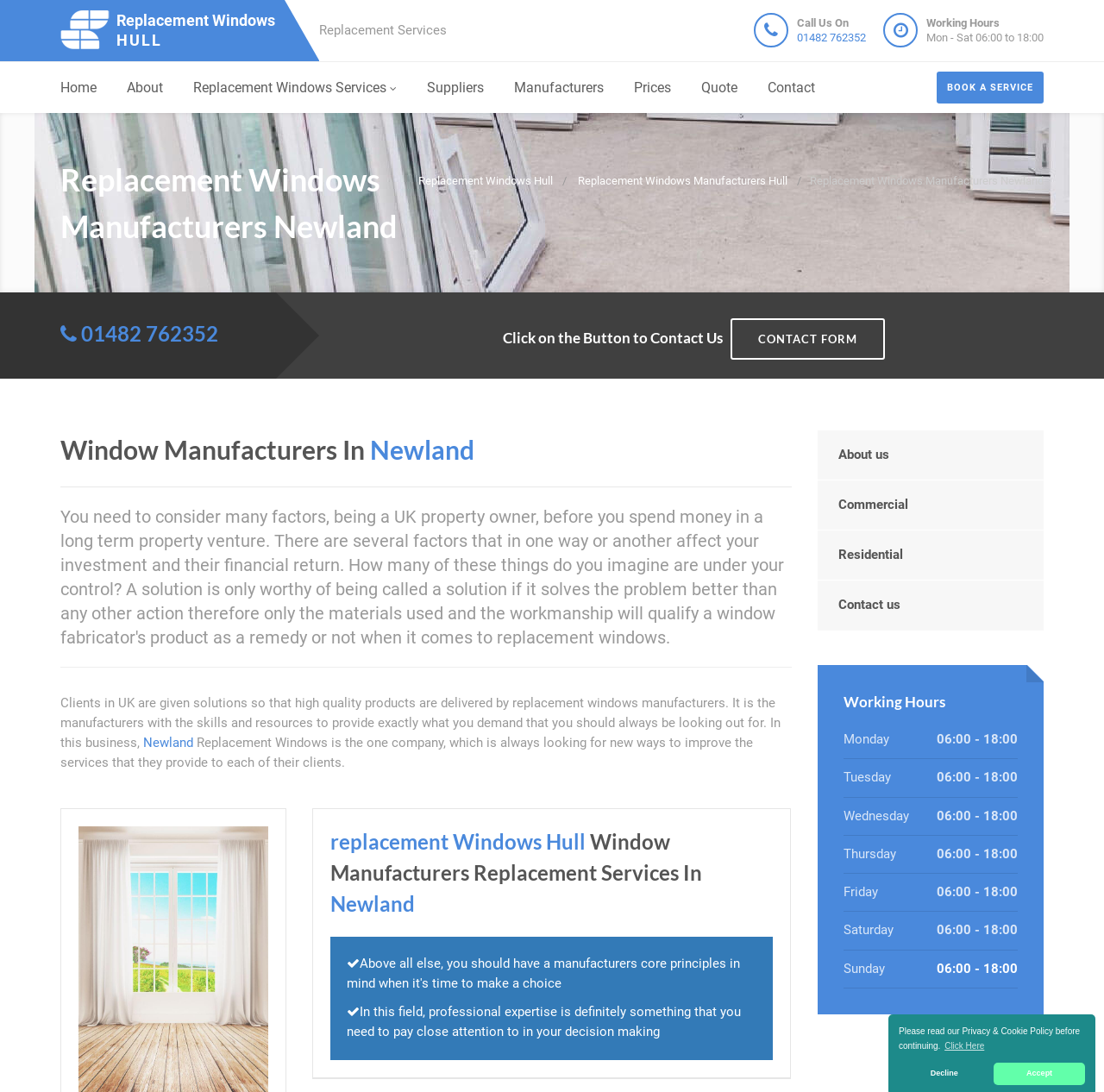Given the element description "Replacement Windows Manufacturers Hull" in the screenshot, predict the bounding box coordinates of that UI element.

[0.523, 0.159, 0.713, 0.171]